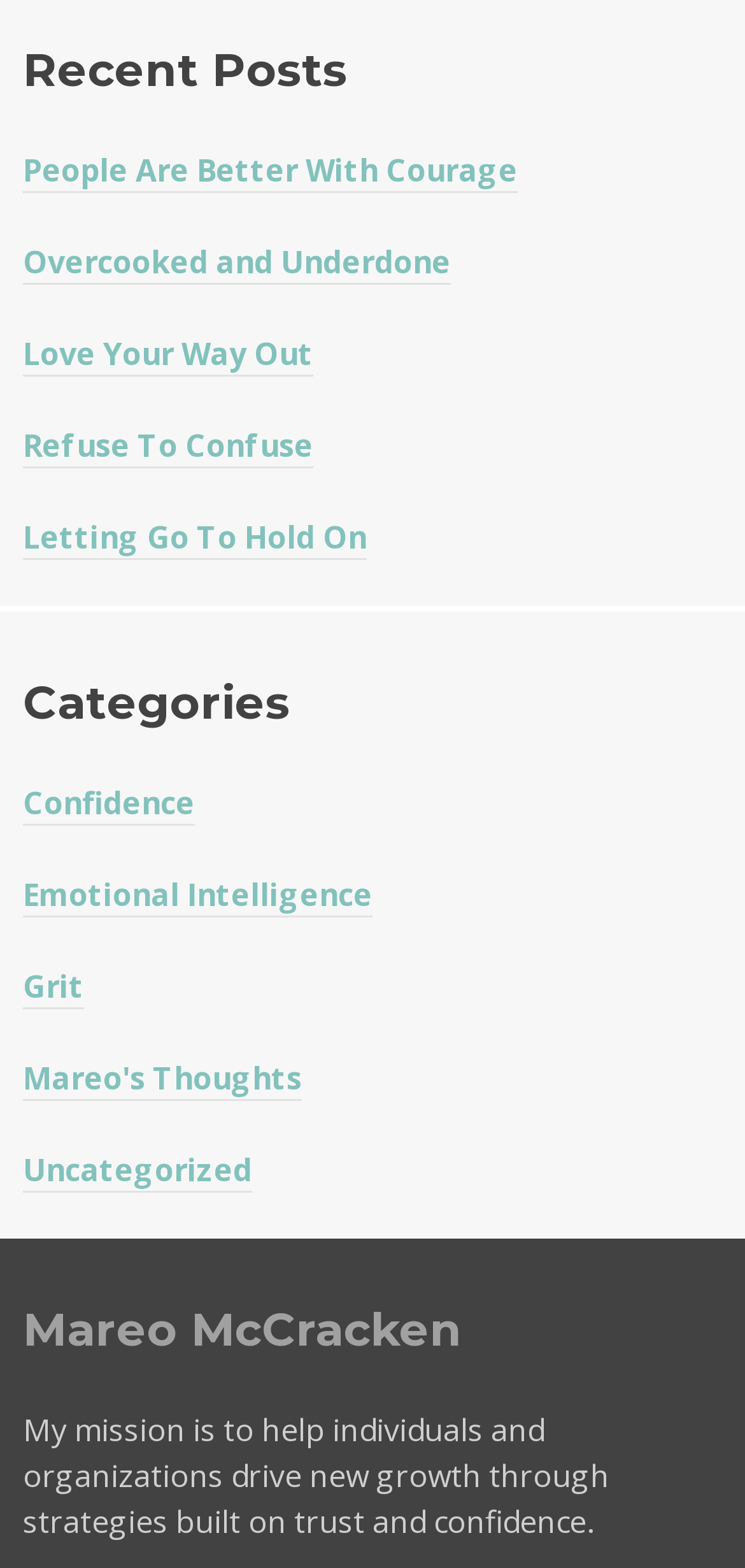Show the bounding box coordinates of the region that should be clicked to follow the instruction: "learn about Mareo McCracken."

[0.031, 0.819, 0.969, 0.877]